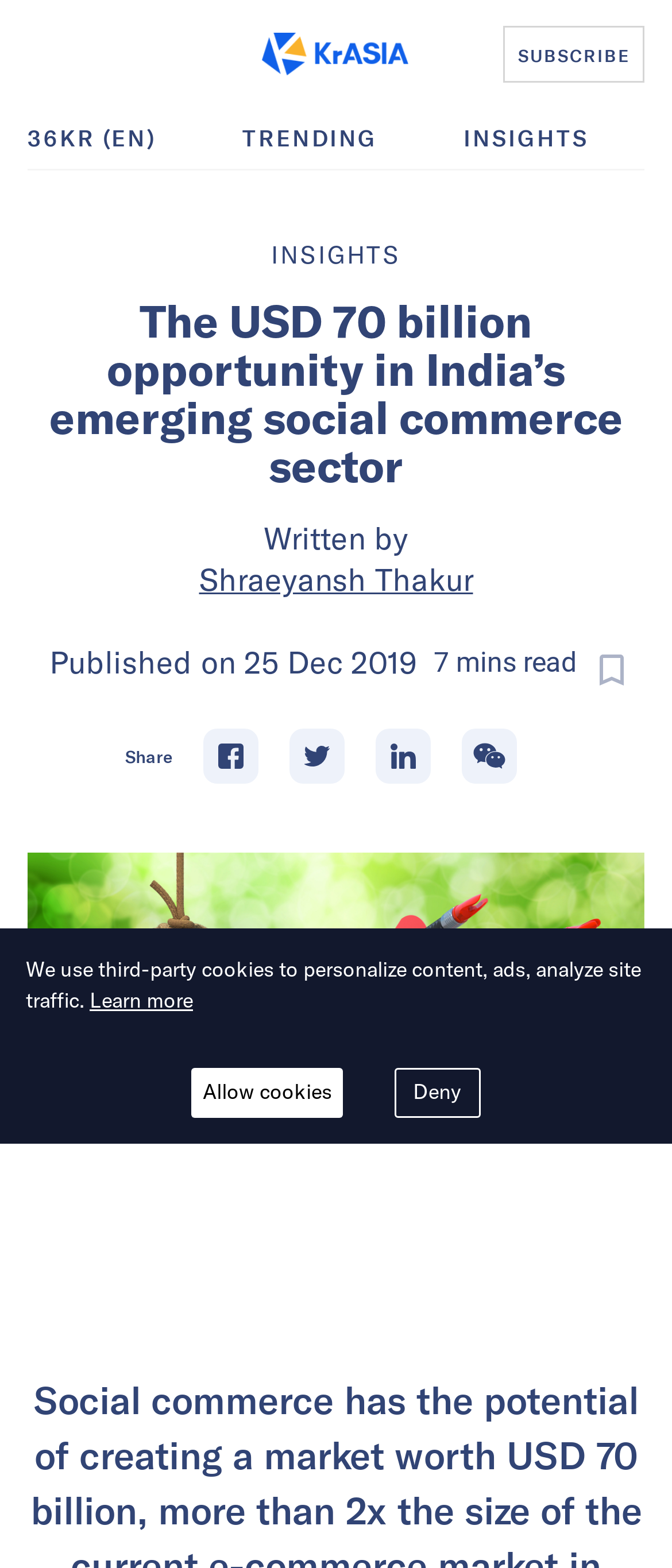What are the social media platforms available for sharing?
Using the image, provide a detailed and thorough answer to the question.

I found the social media platforms by looking at the section that provides sharing options, where I saw buttons for Facebook, Twitter, Linkedin, and WhatsApp.